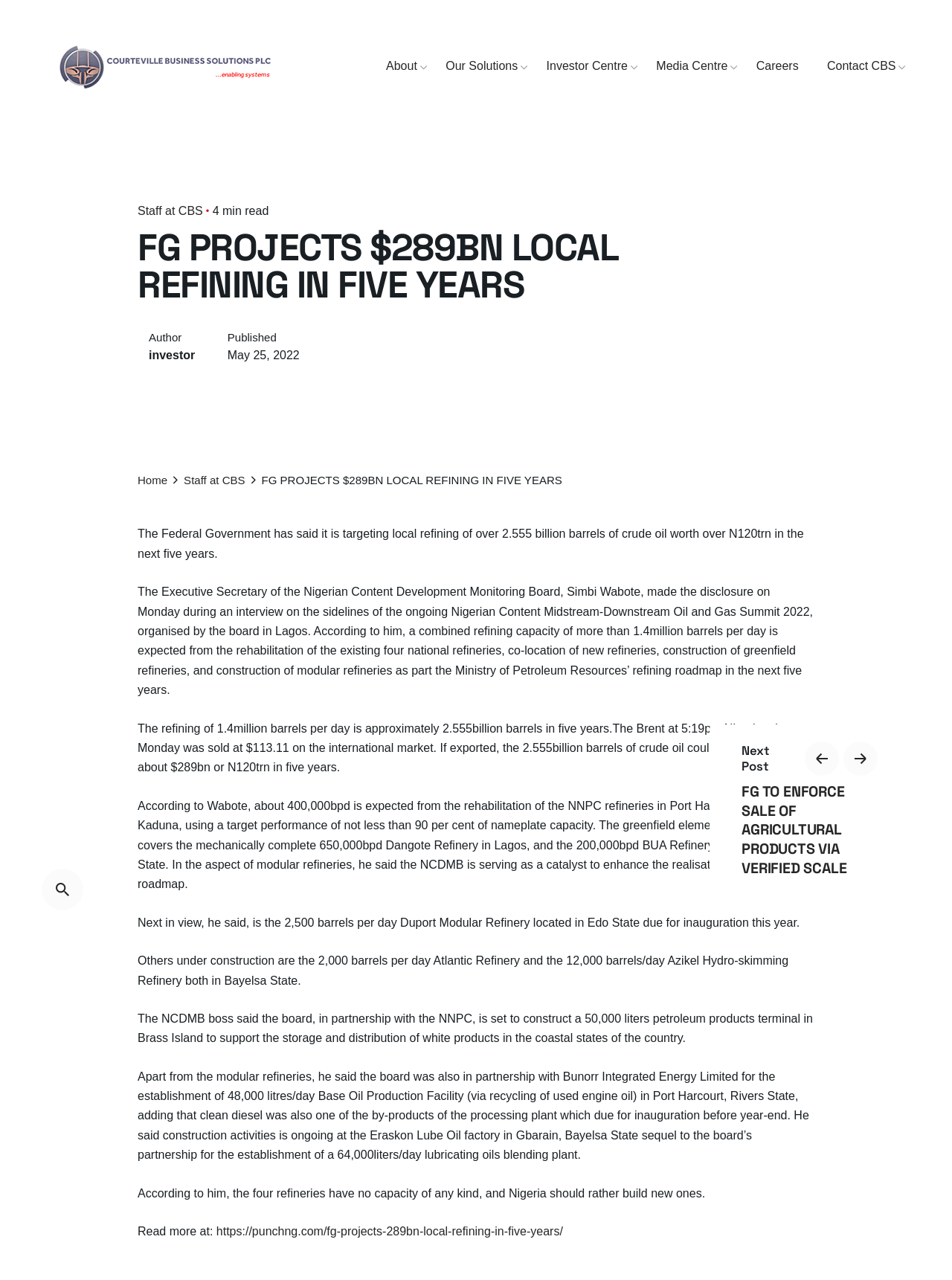Provide the bounding box coordinates for the UI element described in this sentence: "Staff at CBS". The coordinates should be four float values between 0 and 1, i.e., [left, top, right, bottom].

[0.145, 0.16, 0.213, 0.17]